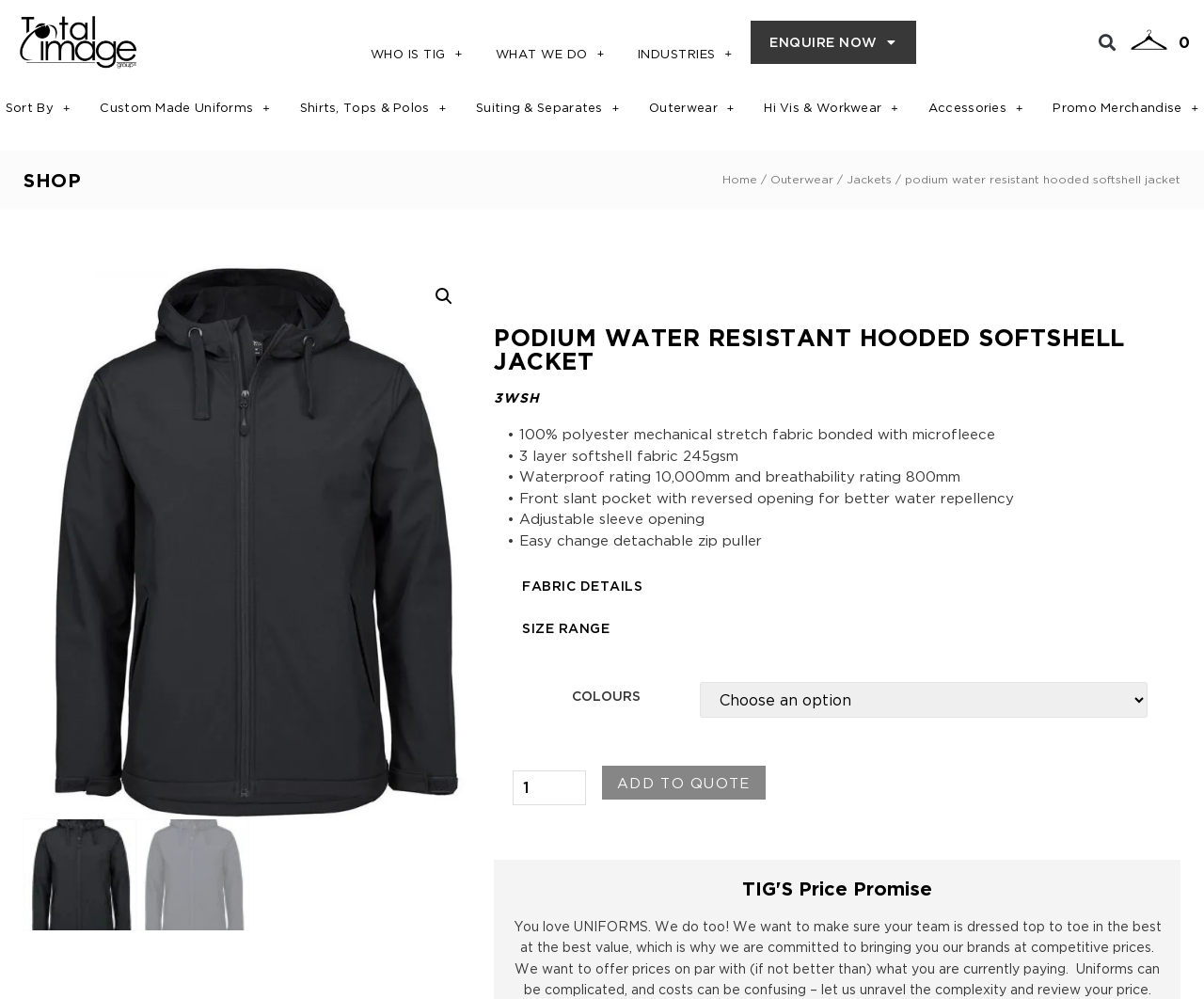Find and provide the bounding box coordinates for the UI element described with: "Size Range".

[0.434, 0.621, 0.506, 0.635]